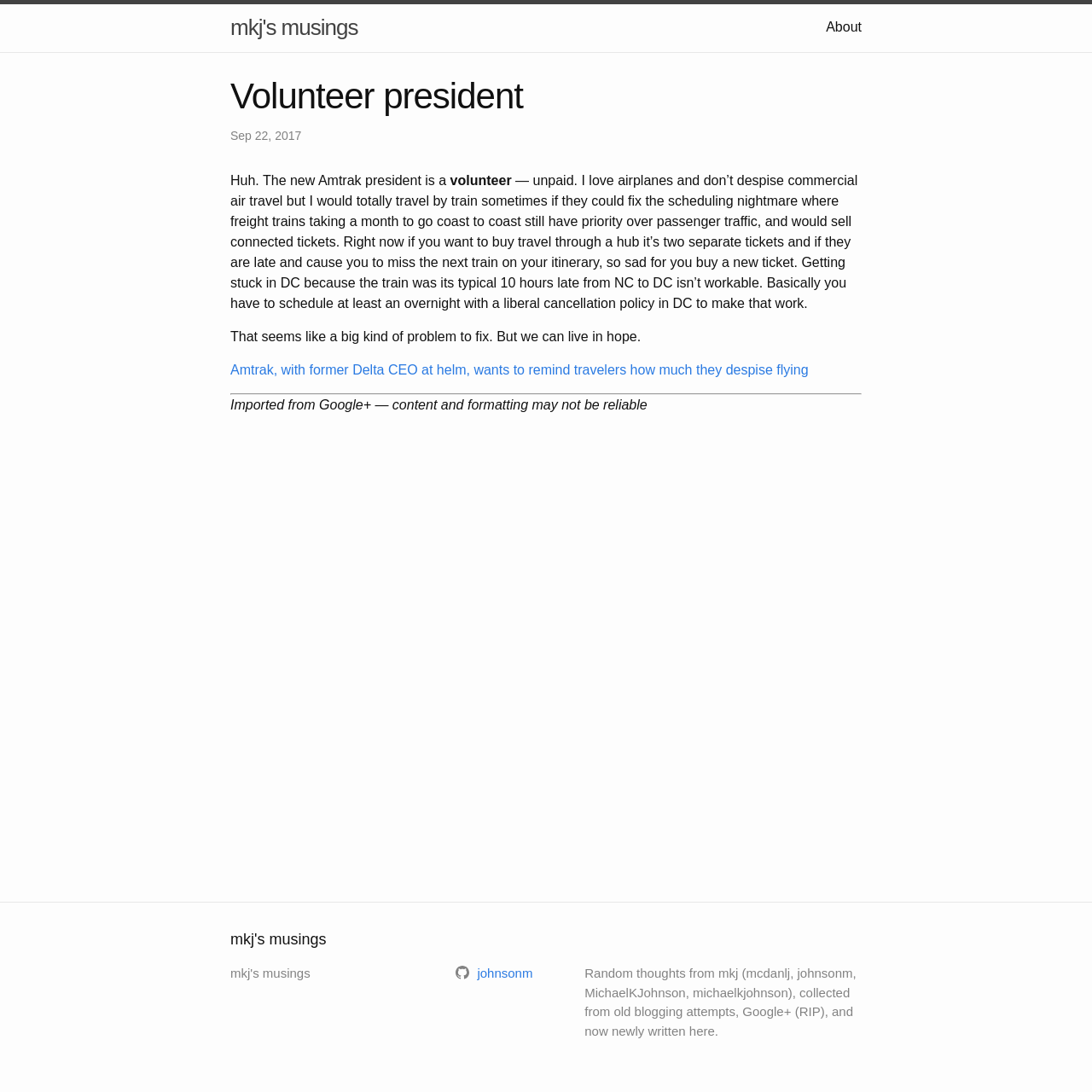Locate the UI element that matches the description mkj's musings in the webpage screenshot. Return the bounding box coordinates in the format (top-left x, top-left y, bottom-right x, bottom-right y), with values ranging from 0 to 1.

[0.211, 0.004, 0.328, 0.046]